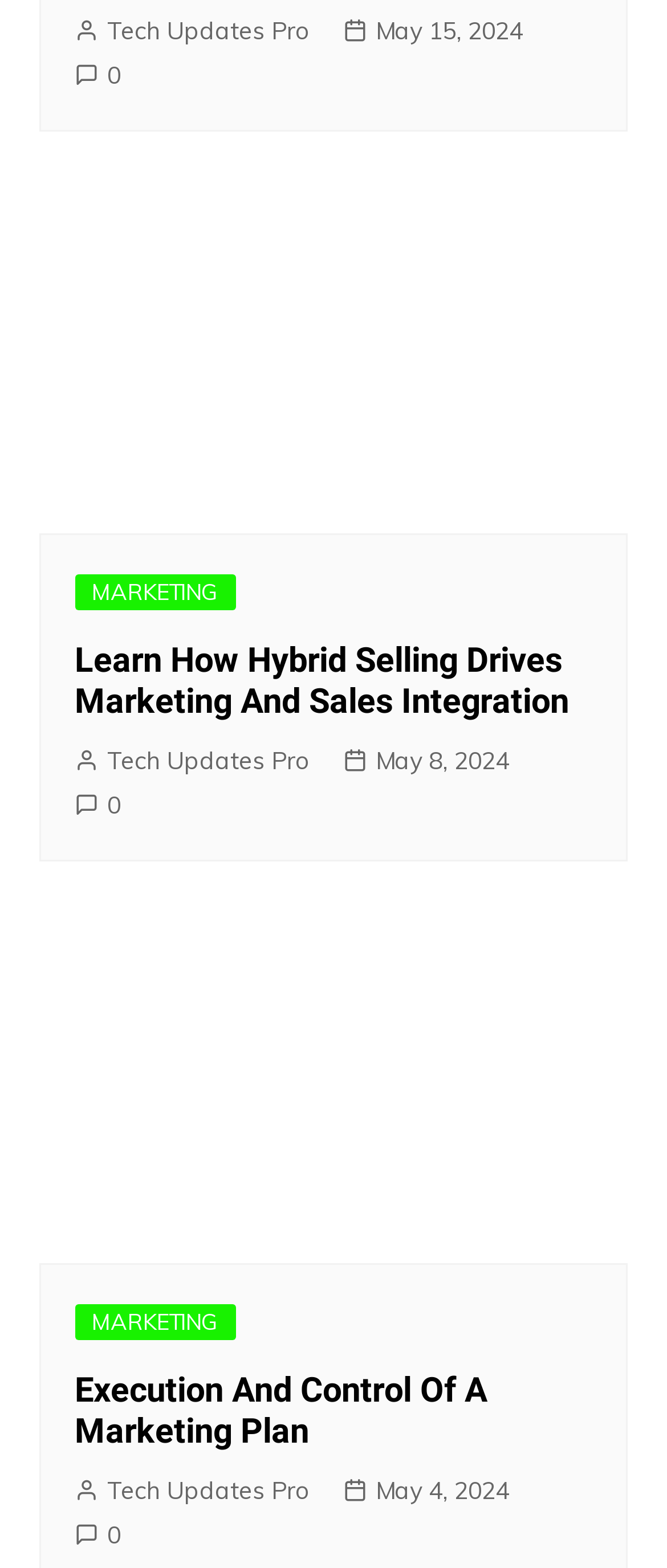What is the category of the articles?
Look at the image and answer with only one word or phrase.

MARKETING